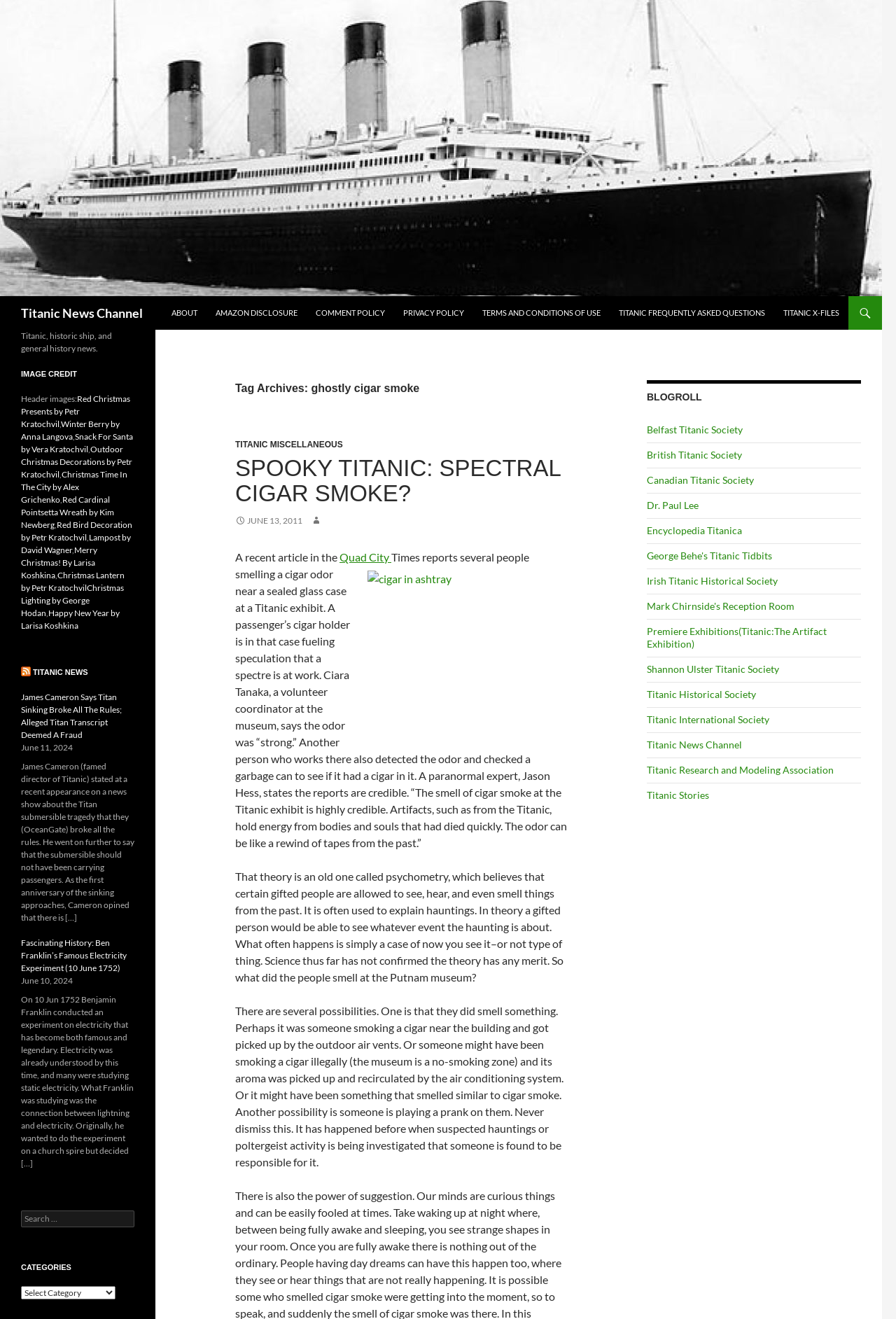Give a comprehensive overview of the webpage, including key elements.

The webpage is a news channel focused on Titanic-related news and history. At the top, there is a header section with a logo and a navigation menu that includes links to "About", "Amazon Disclosure", "Comment Policy", and other related pages. Below the header, there is a search bar and a section with links to various categories, including "Titanic Miscellaneous" and "Spooky Titanic".

The main content area is divided into two columns. The left column features a series of news articles, each with a heading, a brief summary, and a link to read more. The articles appear to be related to Titanic history and news, with topics such as a recent article about people smelling cigar smoke at a Titanic exhibit and a paranormal expert's theory about the smell being a "rewind of tapes from the past".

The right column features a section called "Blogroll" with links to various Titanic-related websites and organizations, including the Belfast Titanic Society, British Titanic Society, and Encyclopedia Titanica. Below the Blogroll section, there is a section with links to image credits, including credits for header images.

At the bottom of the page, there is a section with links to recent news articles, including one about James Cameron's comments on the Titan submersible tragedy and another about Ben Franklin's famous electricity experiment. There is also a search bar and a categories section with links to various topics related to Titanic news and history.